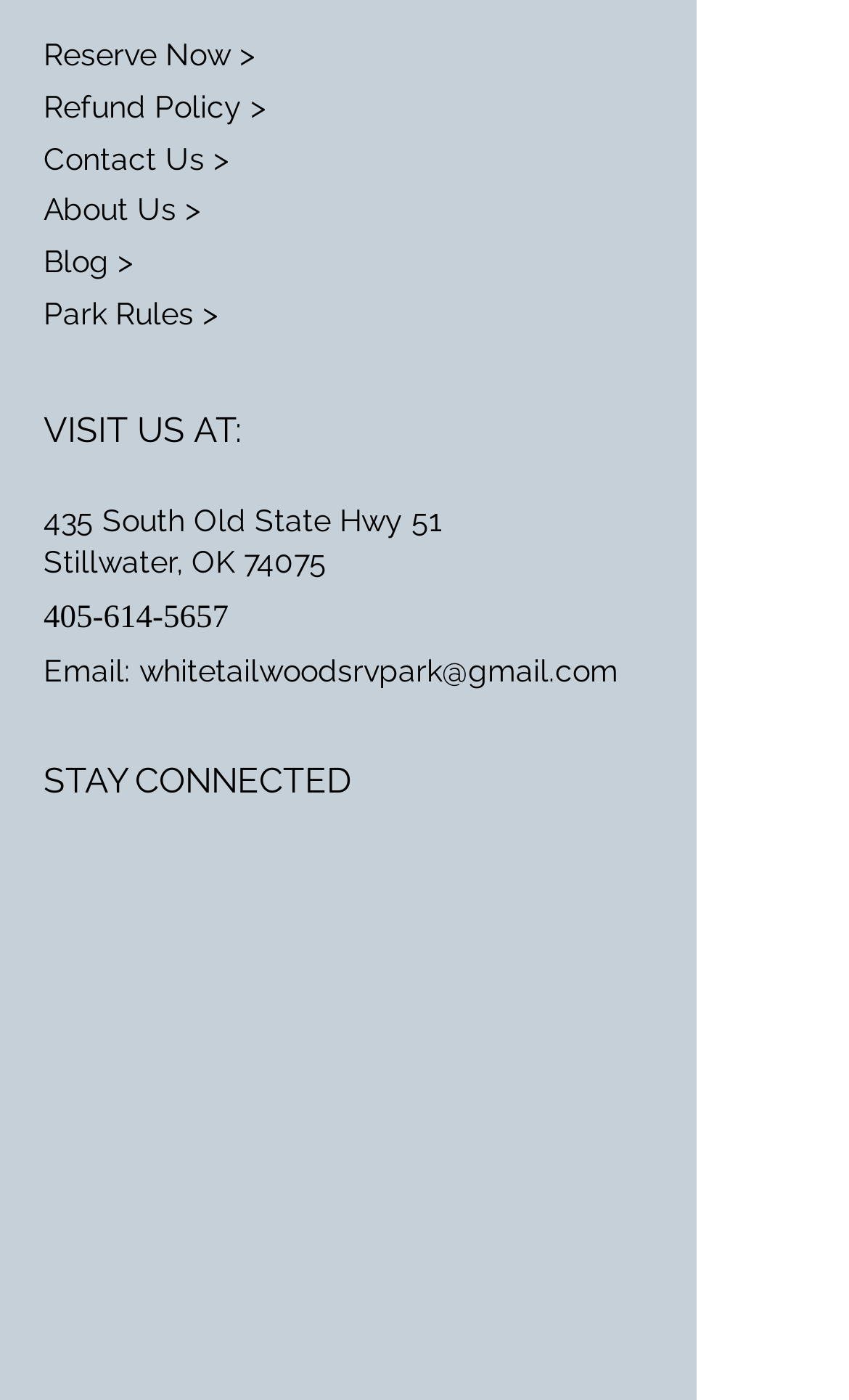Find the bounding box coordinates of the clickable region needed to perform the following instruction: "Email us". The coordinates should be provided as four float numbers between 0 and 1, i.e., [left, top, right, bottom].

[0.164, 0.467, 0.728, 0.492]